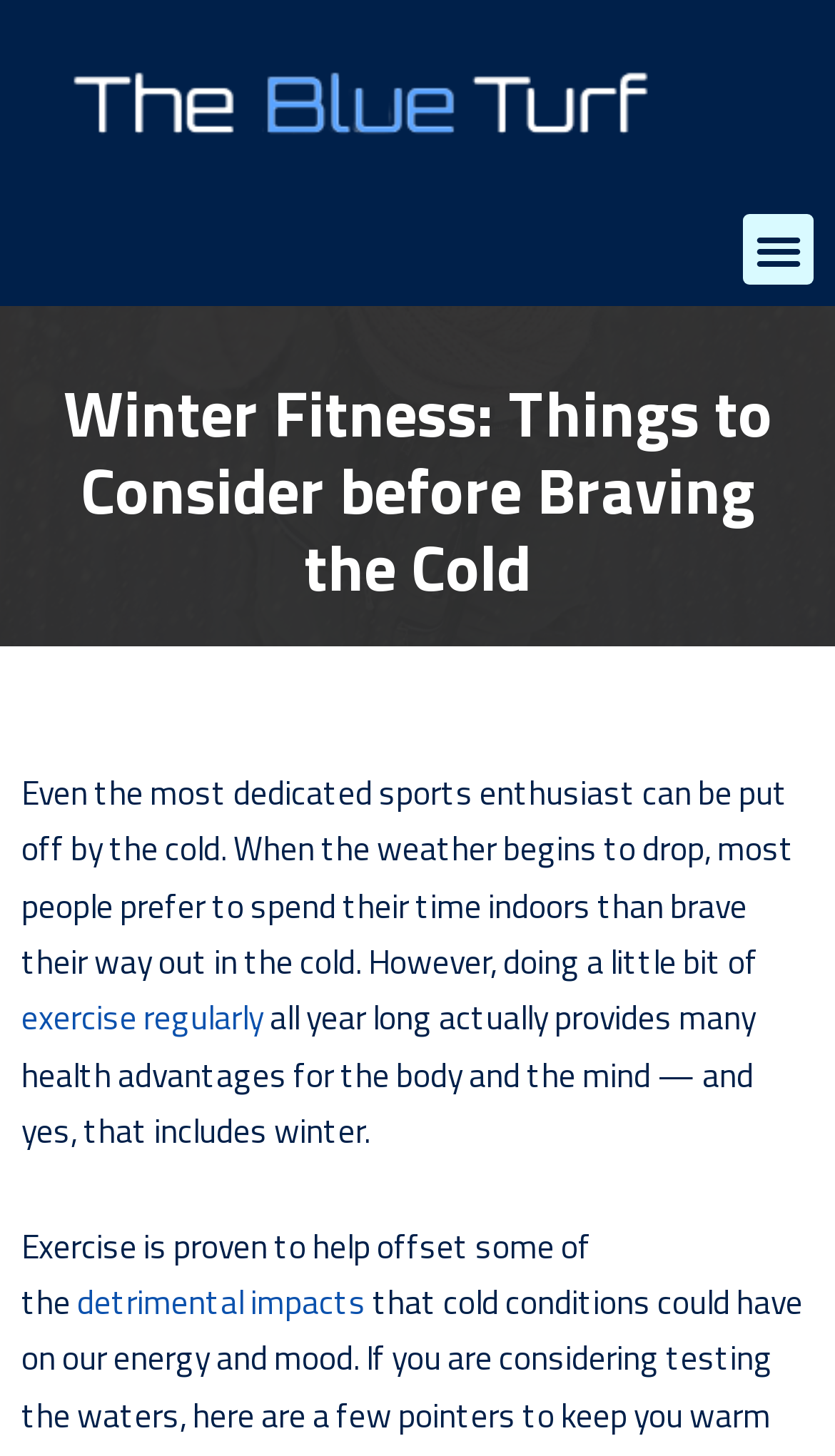Is the menu toggle button expanded?
Examine the image and give a concise answer in one word or a short phrase.

No